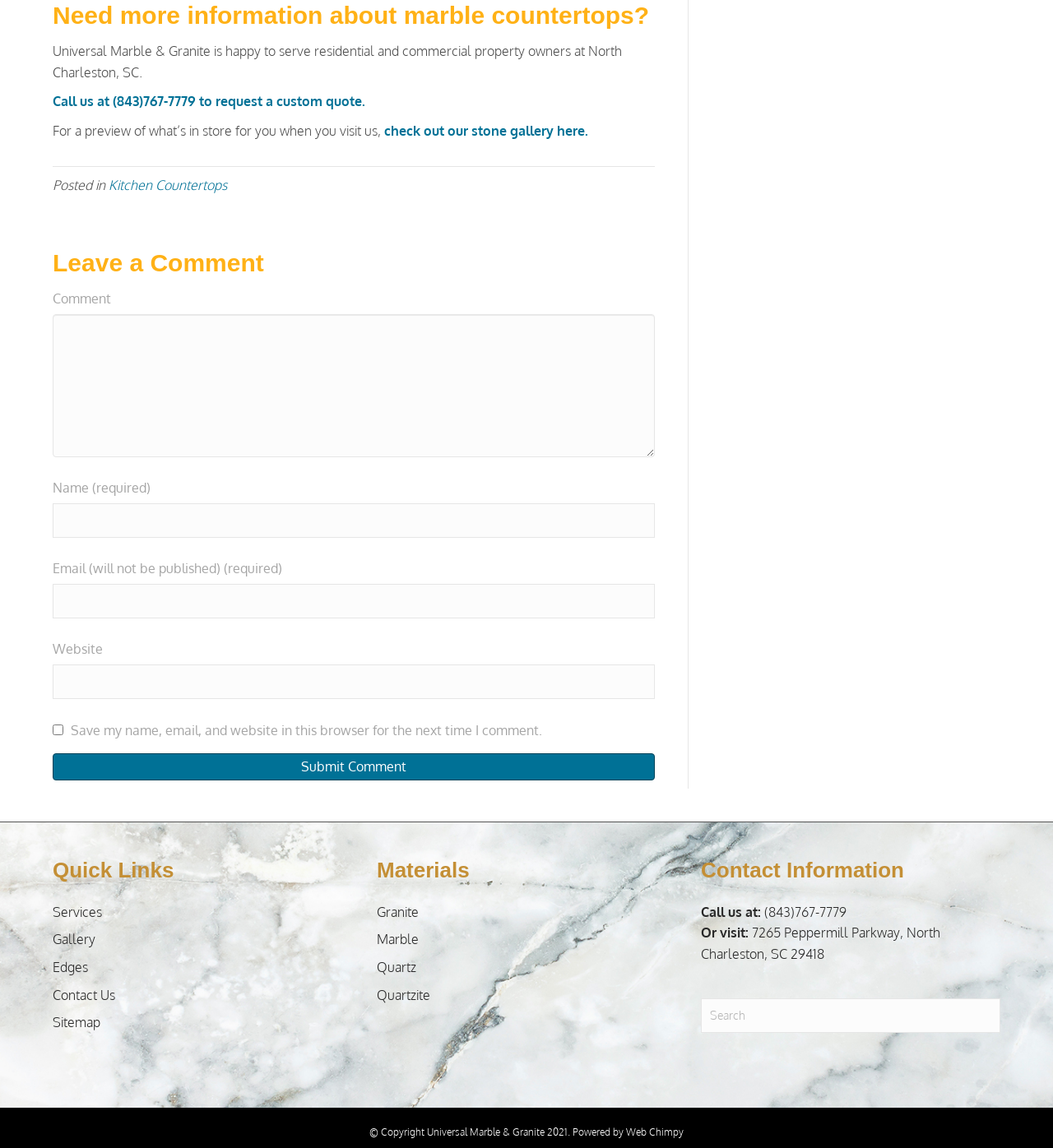Provide the bounding box coordinates of the UI element that matches the description: "parent_node: Comment name="email"".

[0.05, 0.501, 0.622, 0.531]